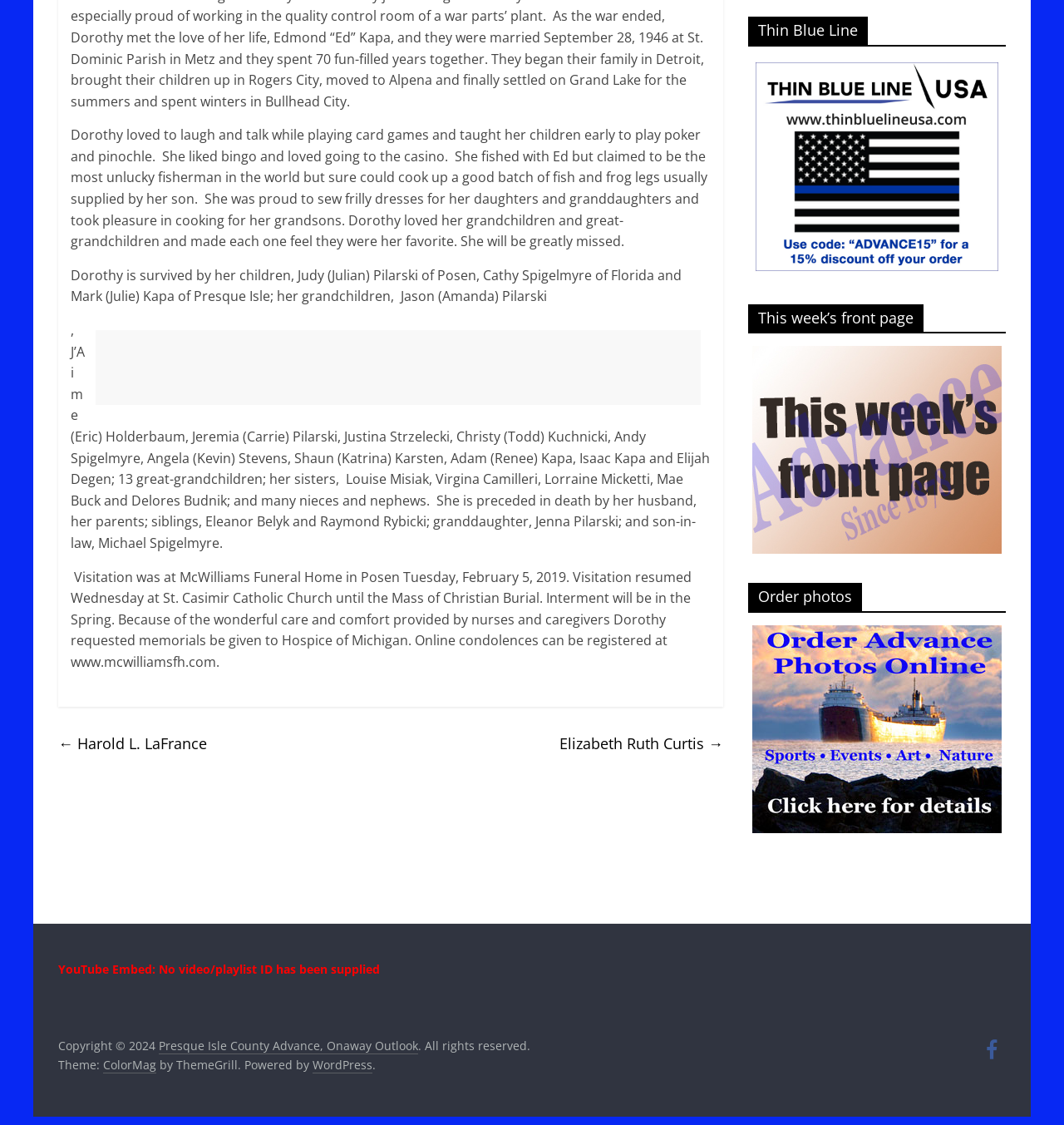What was Dorothy's husband's name?
Using the image, respond with a single word or phrase.

Edmond 'Ed' Kapa